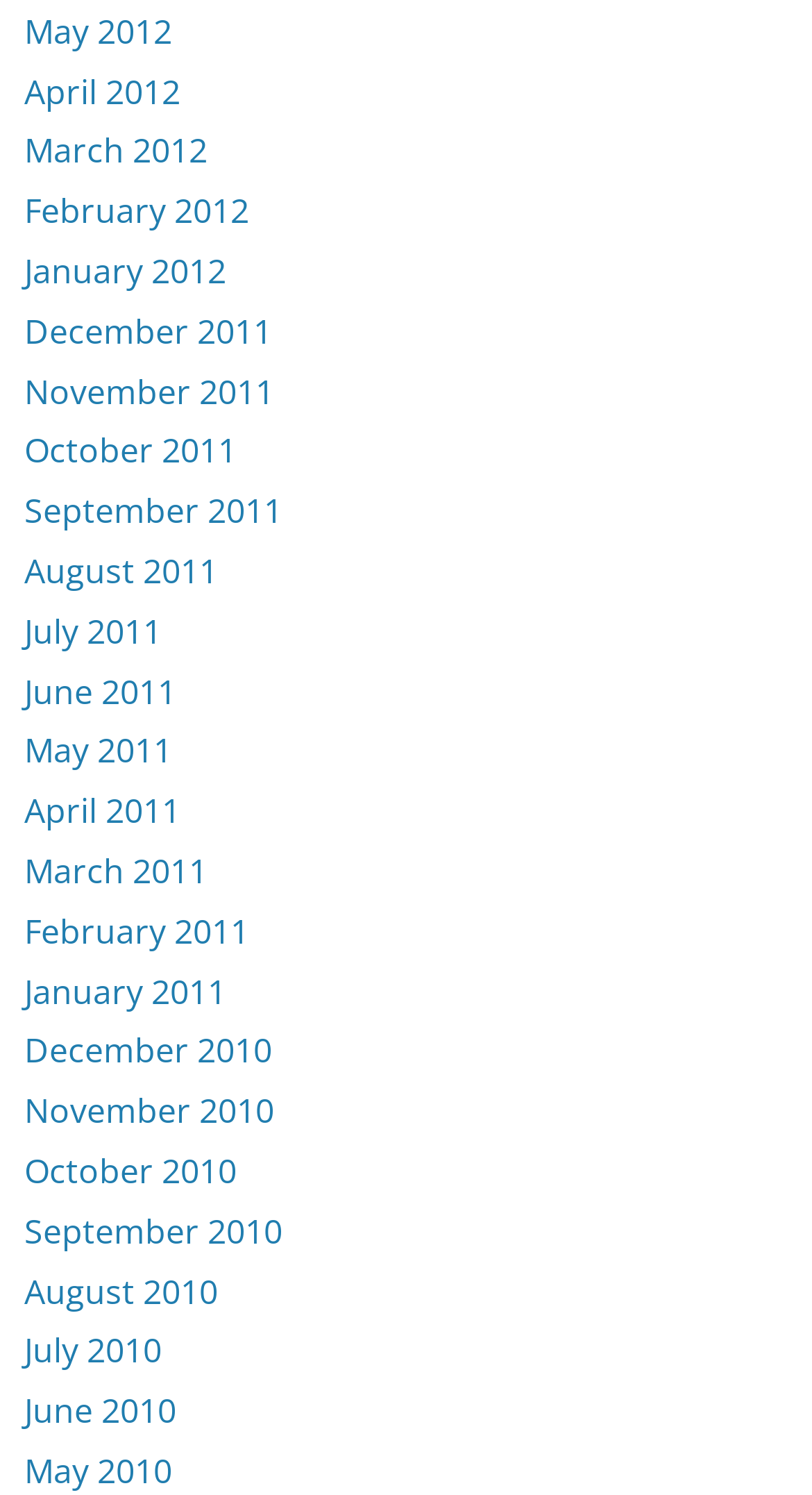What is the earliest month listed?
Respond to the question with a well-detailed and thorough answer.

By examining the list of links, I found that the earliest month listed is May 2010, which is located at the bottom of the list.